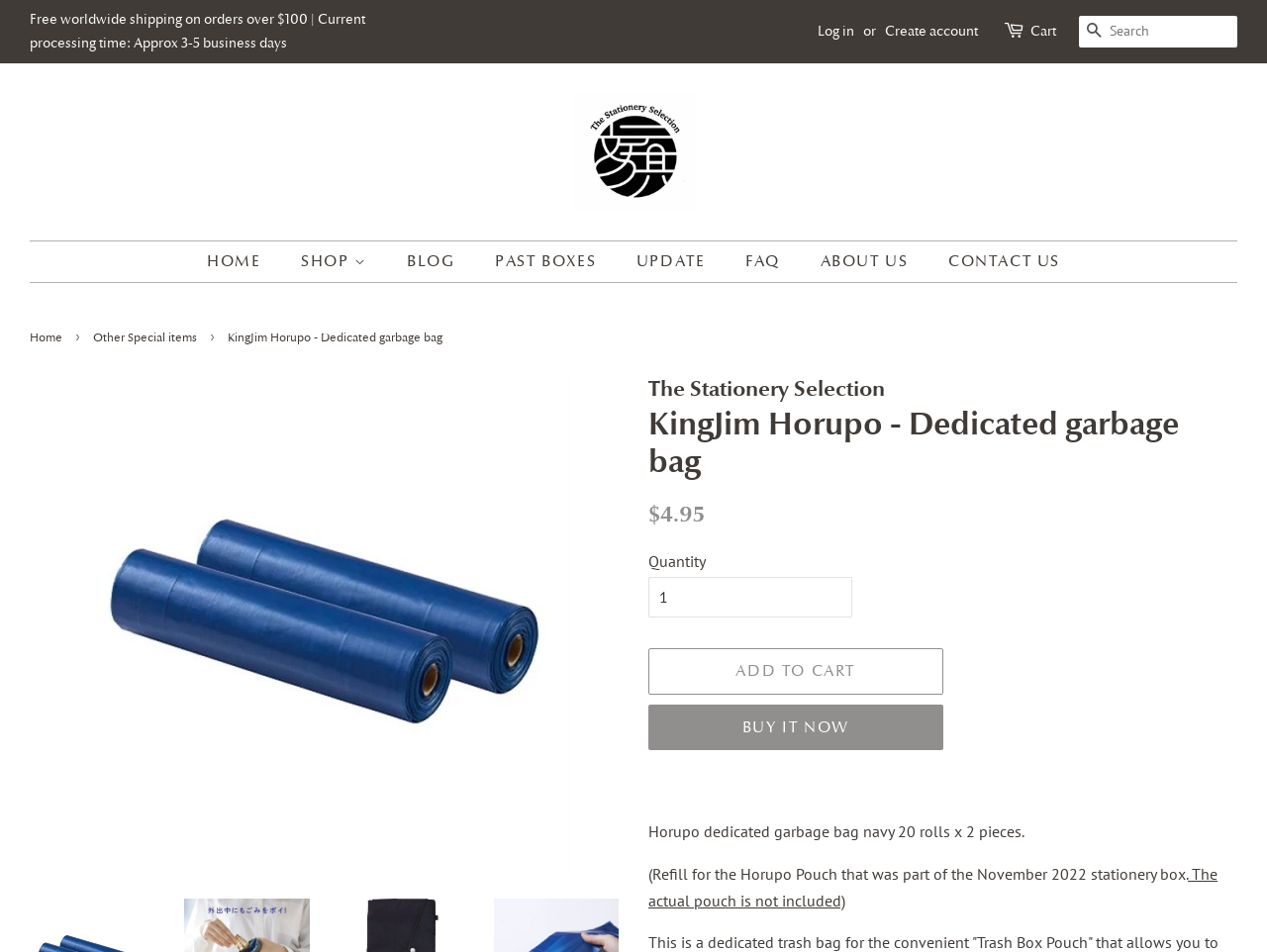Determine the coordinates of the bounding box for the clickable area needed to execute this instruction: "Buy this product now".

[0.512, 0.74, 0.744, 0.788]